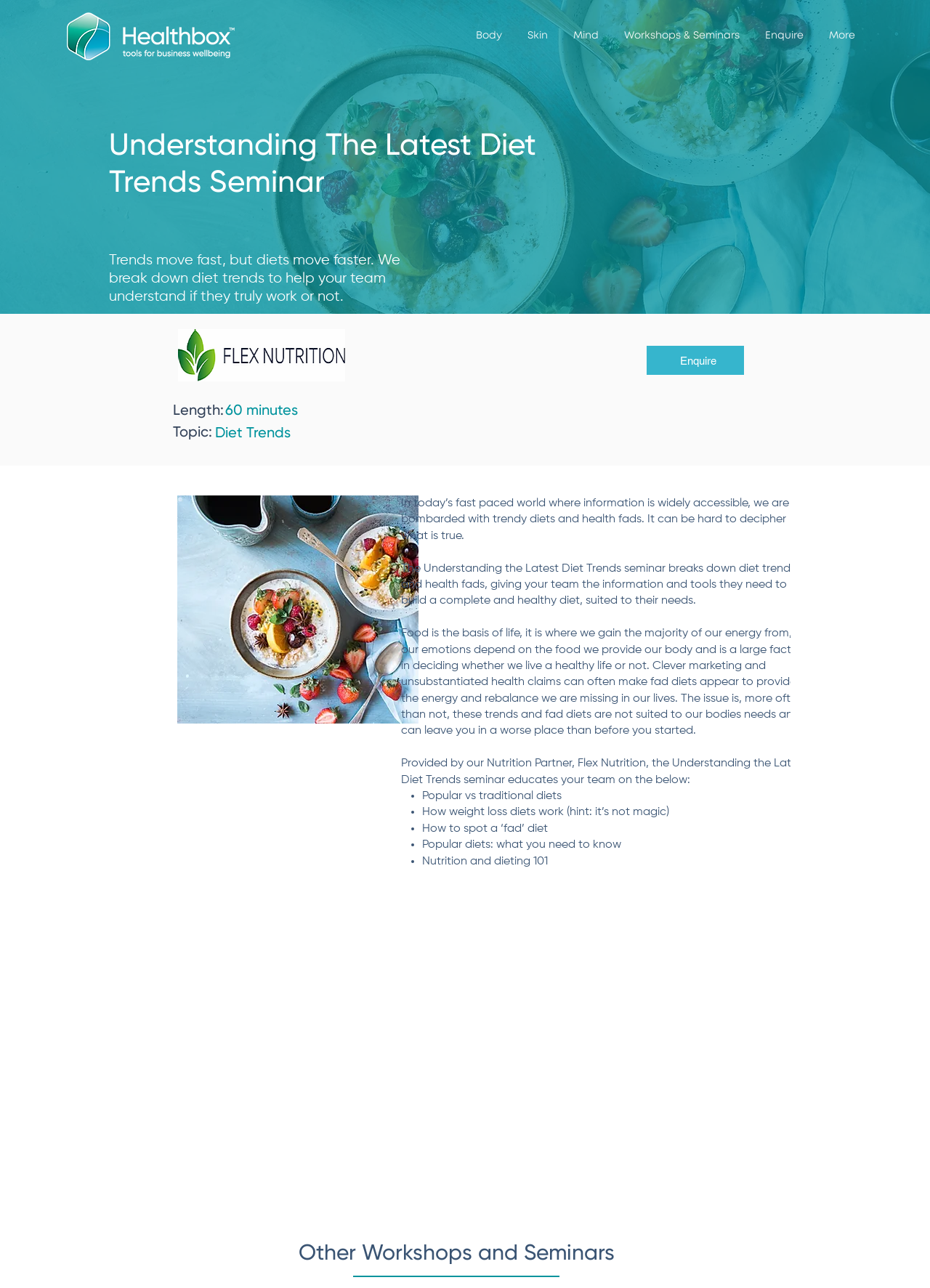Determine the bounding box coordinates of the area to click in order to meet this instruction: "Click on the 'Healthbox Workplace Wellbeing New Zealand' link".

[0.066, 0.002, 0.252, 0.052]